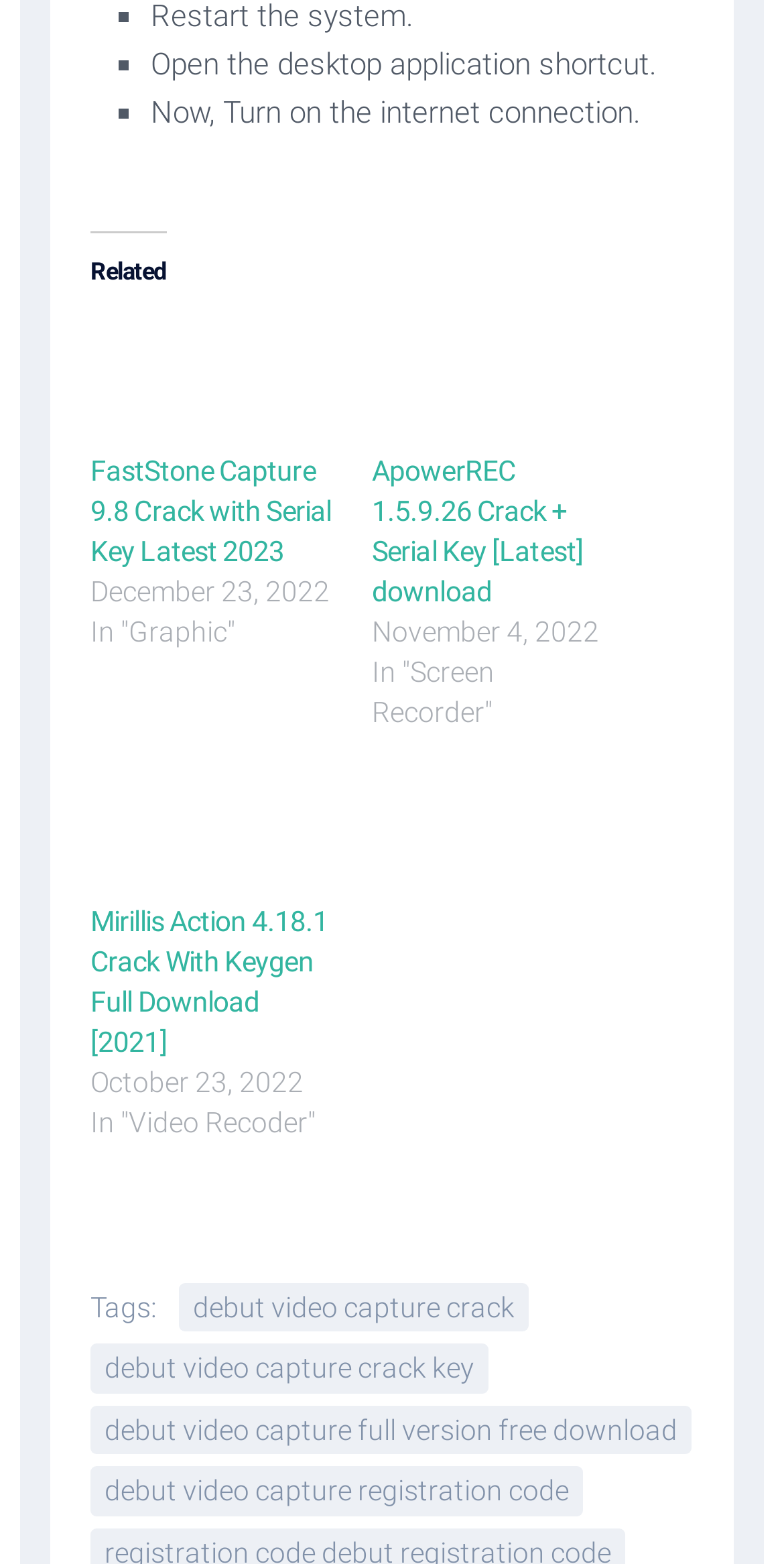Based on the visual content of the image, answer the question thoroughly: What is the title of the first related article?

I looked at the first related article under the 'Related' section and found its title, which is 'FastStone Capture 9.8 Crack with Serial Key Latest 2023'.